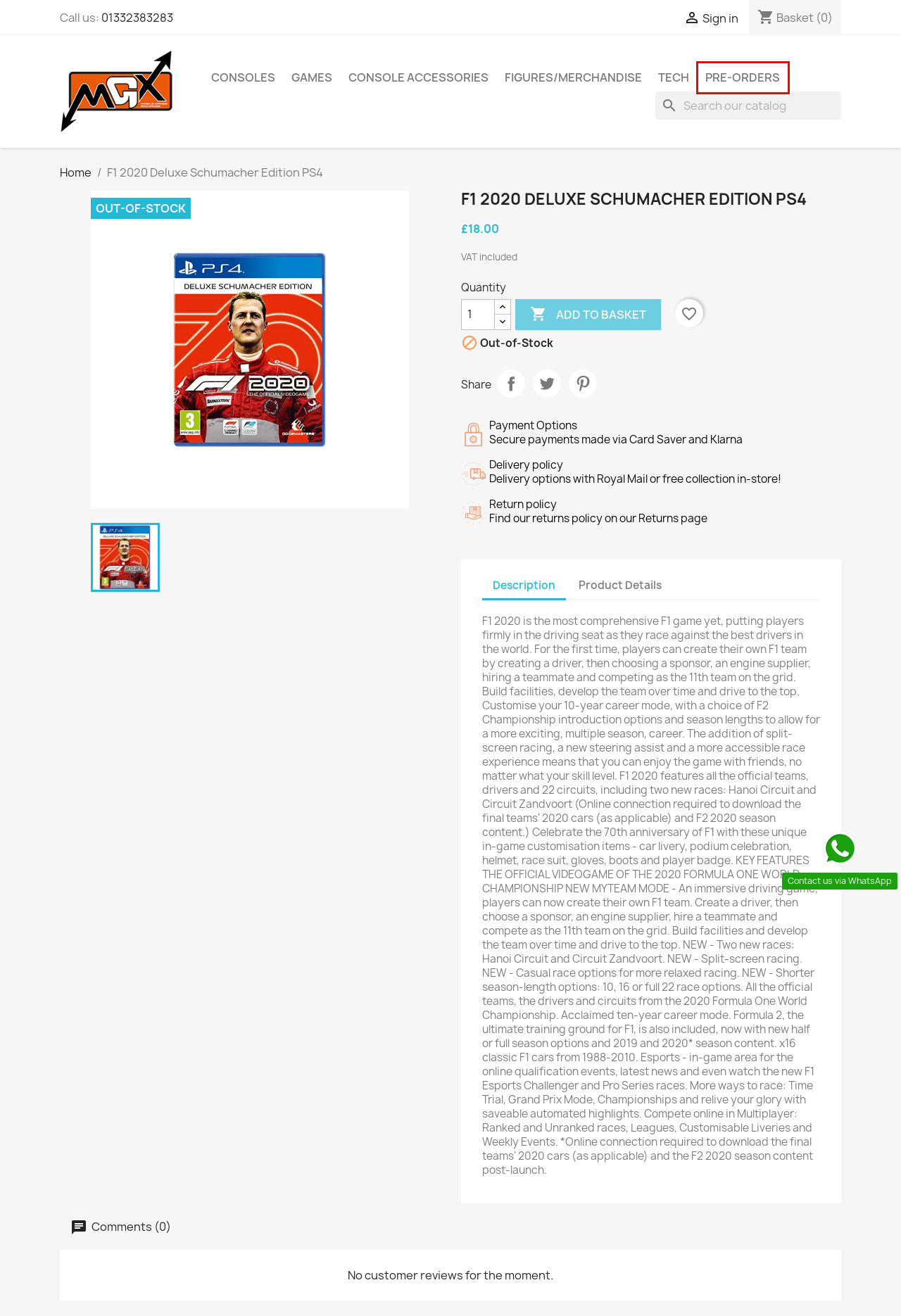You have a screenshot of a webpage with a red bounding box around an element. Identify the webpage description that best fits the new page that appears after clicking the selected element in the red bounding box. Here are the candidates:
A. Console accessories
B. Games
C. Tech
D. Figures/Merchandise
E. Mobile Games Exchange
F. Pre-Orders
G. Consoles
H. Login

F